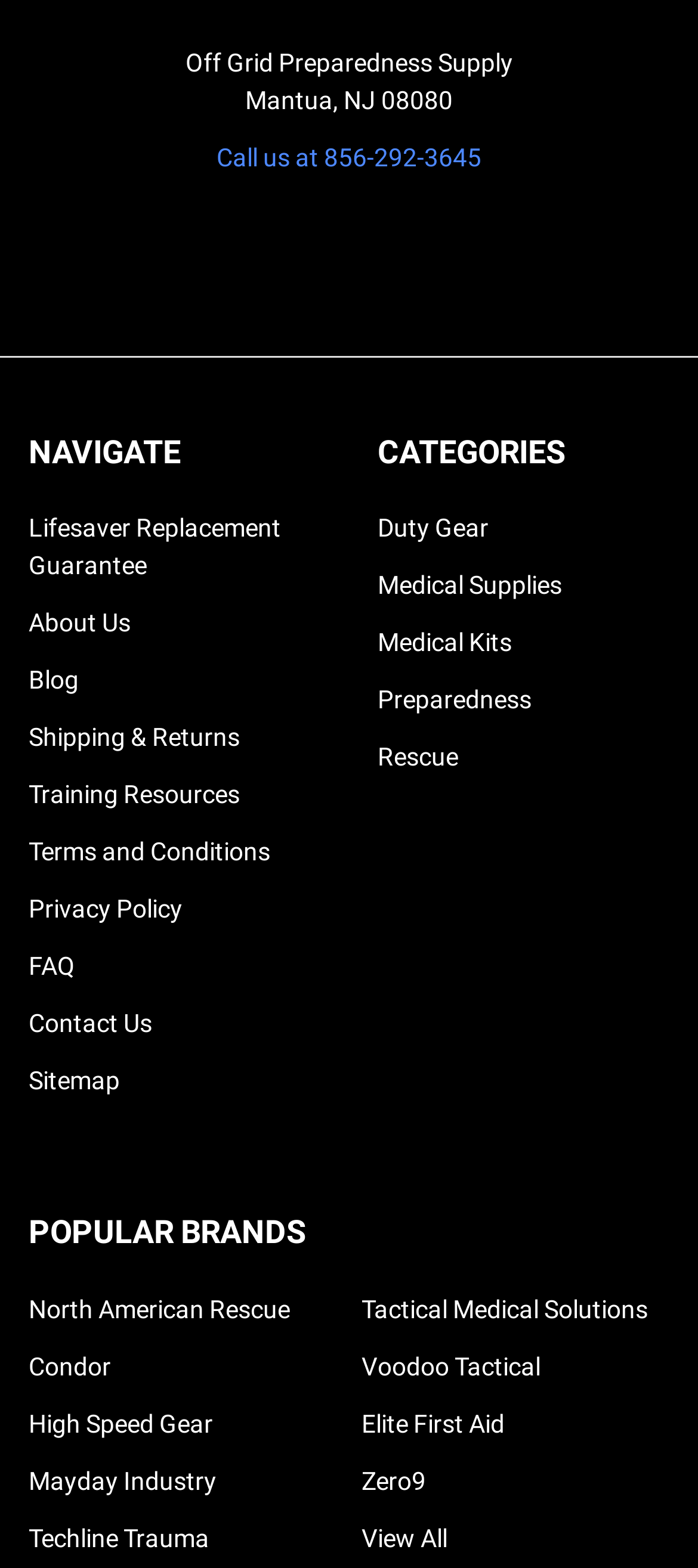How many popular brands are listed?
Provide a concise answer using a single word or phrase based on the image.

8